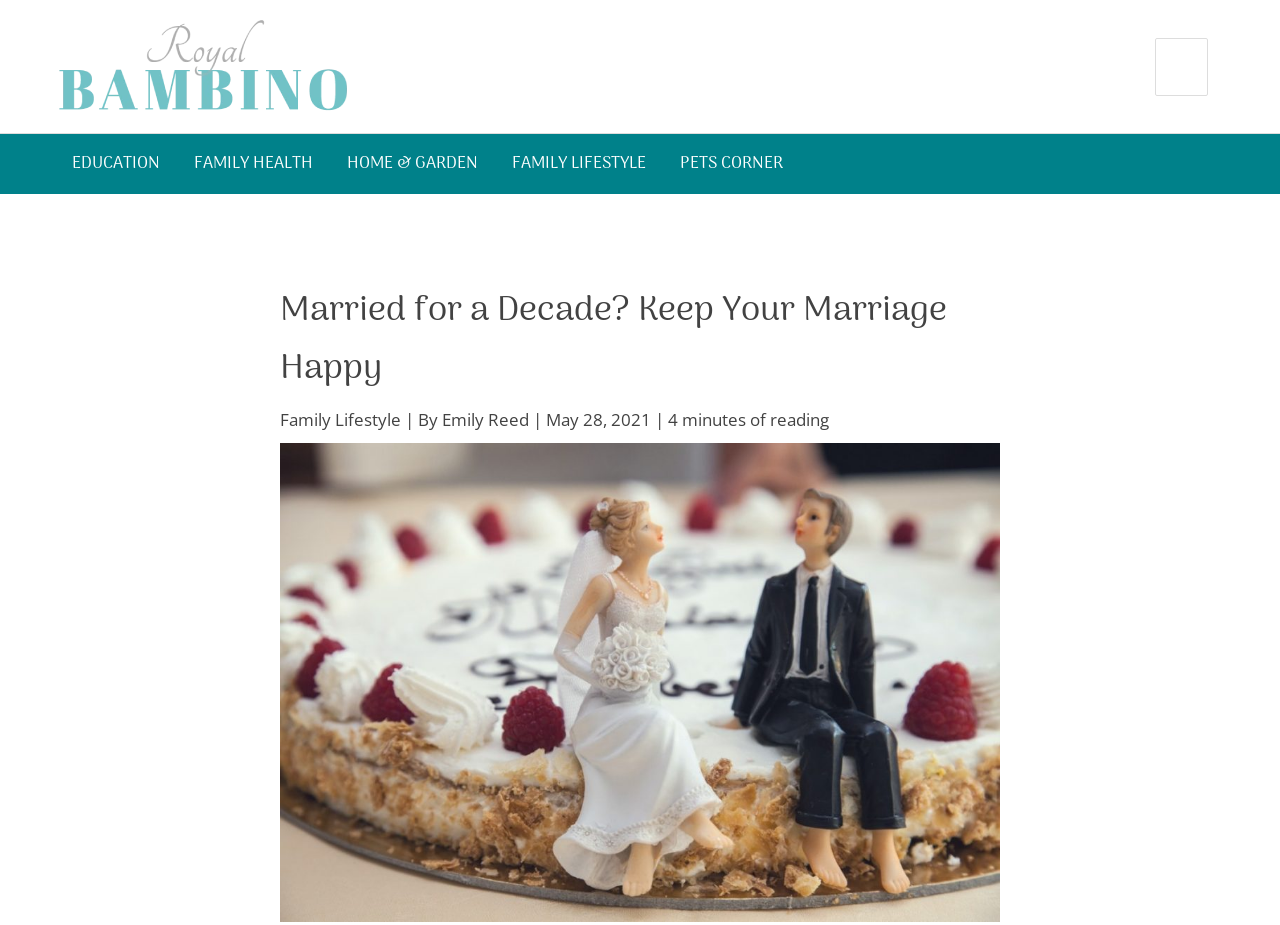Show the bounding box coordinates for the HTML element as described: "Home & Garden".

[0.258, 0.145, 0.387, 0.21]